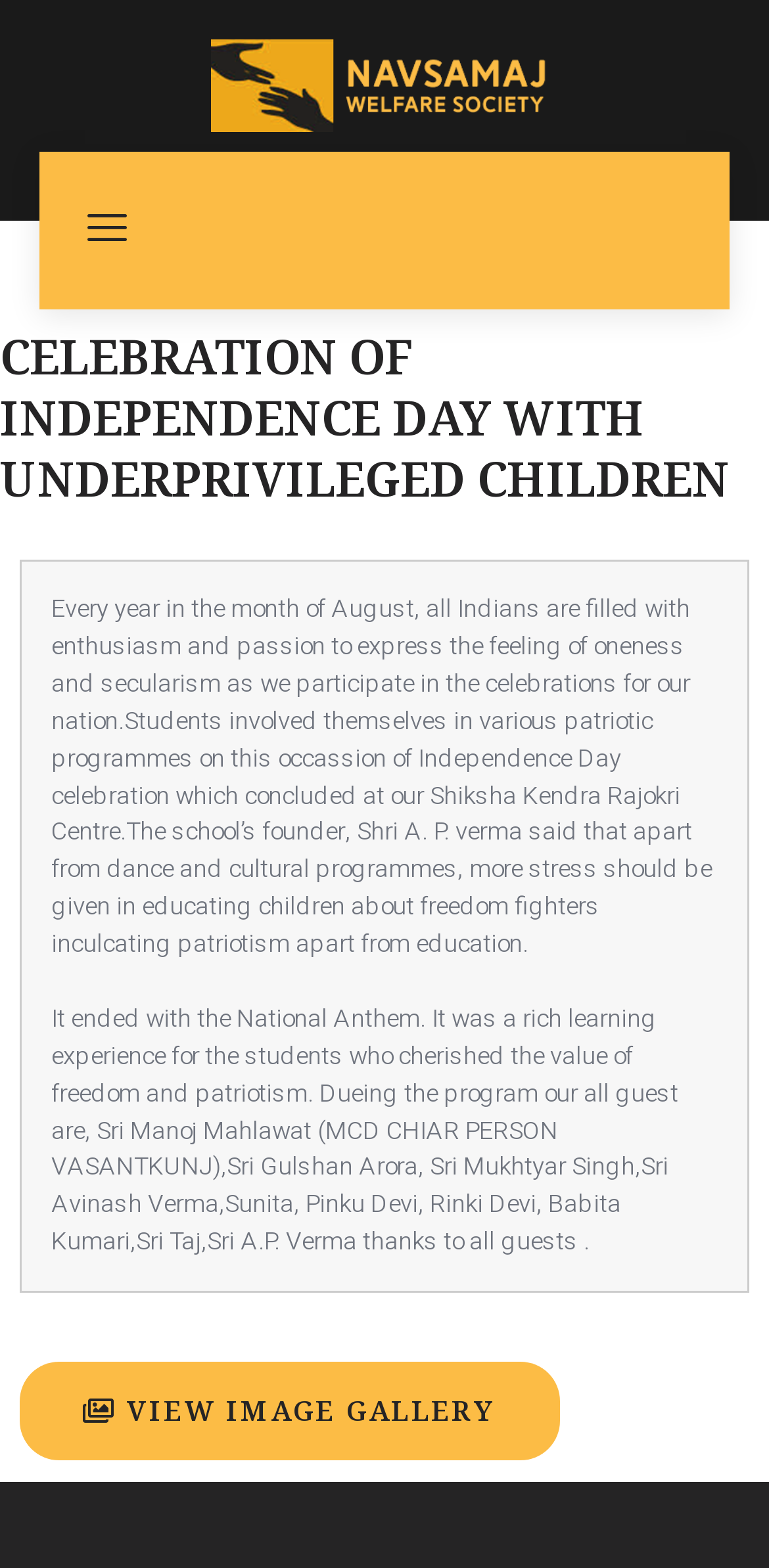Please extract the primary headline from the webpage.

CELEBRATION OF INDEPENDENCE DAY WITH UNDERPRIVILEGED CHILDREN